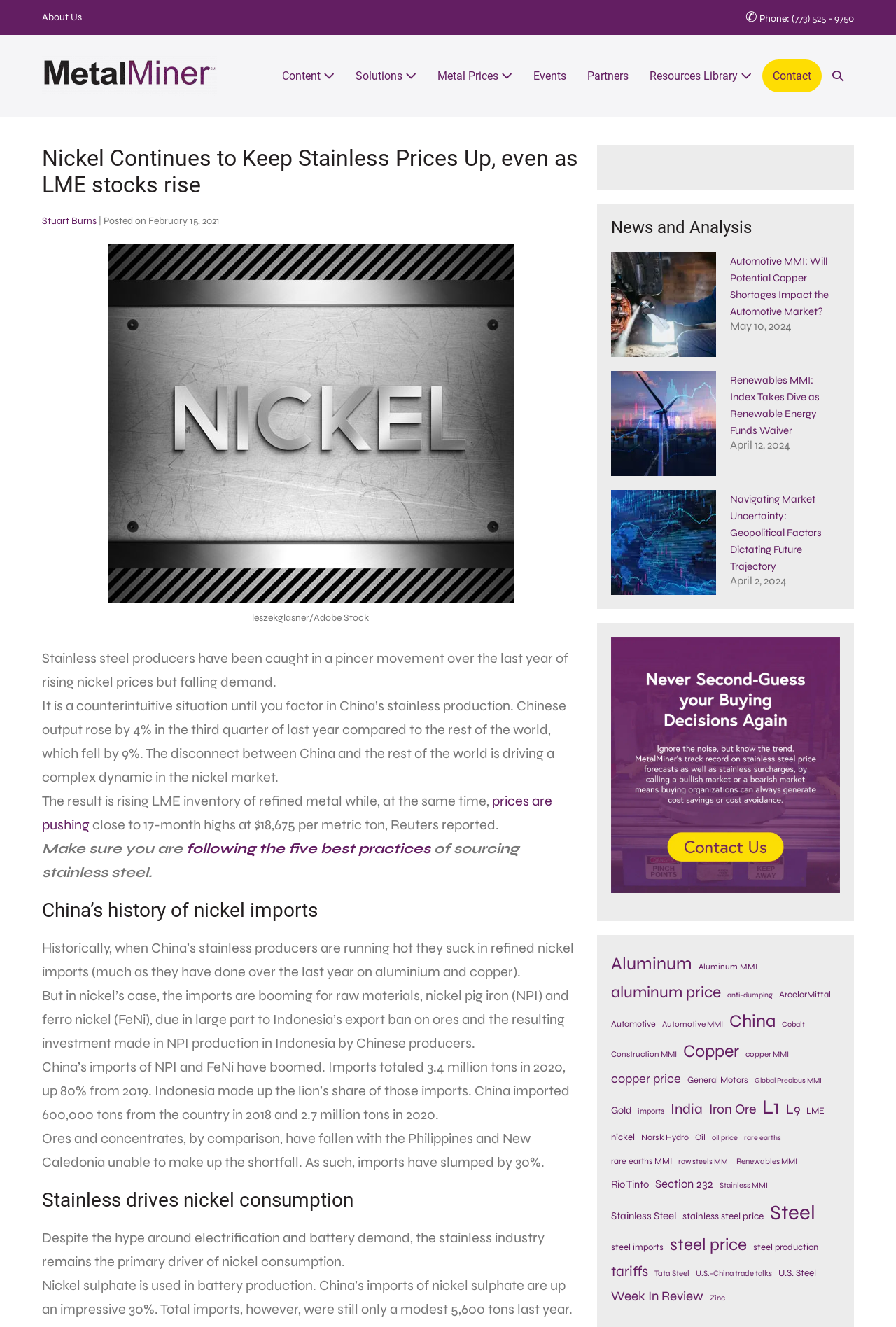Please predict the bounding box coordinates of the element's region where a click is necessary to complete the following instruction: "Search for something using the search toggle button". The coordinates should be represented by four float numbers between 0 and 1, i.e., [left, top, right, bottom].

[0.917, 0.045, 0.953, 0.07]